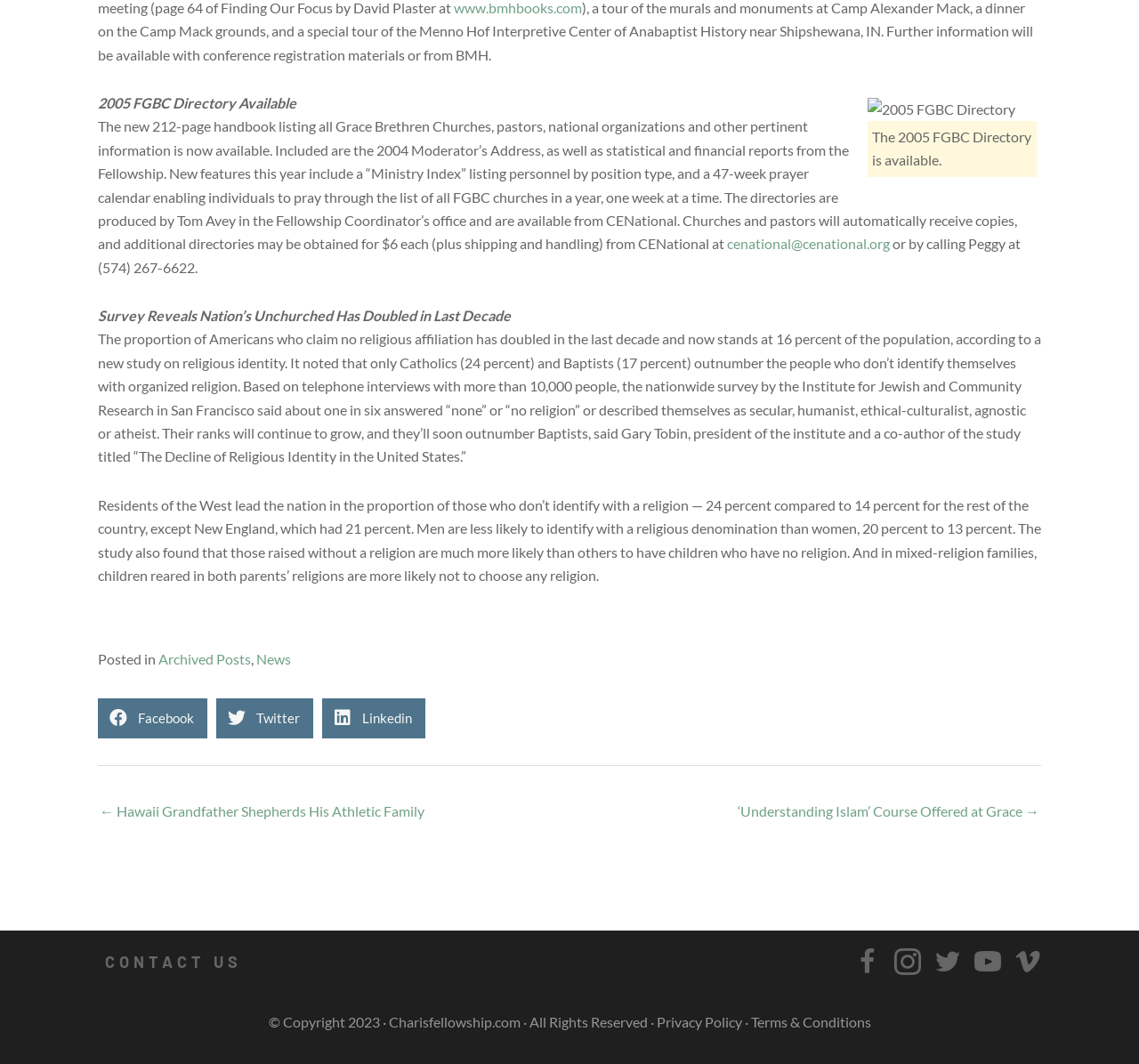What is the percentage of Americans who claim no religious affiliation?
From the image, provide a succinct answer in one word or a short phrase.

16 percent